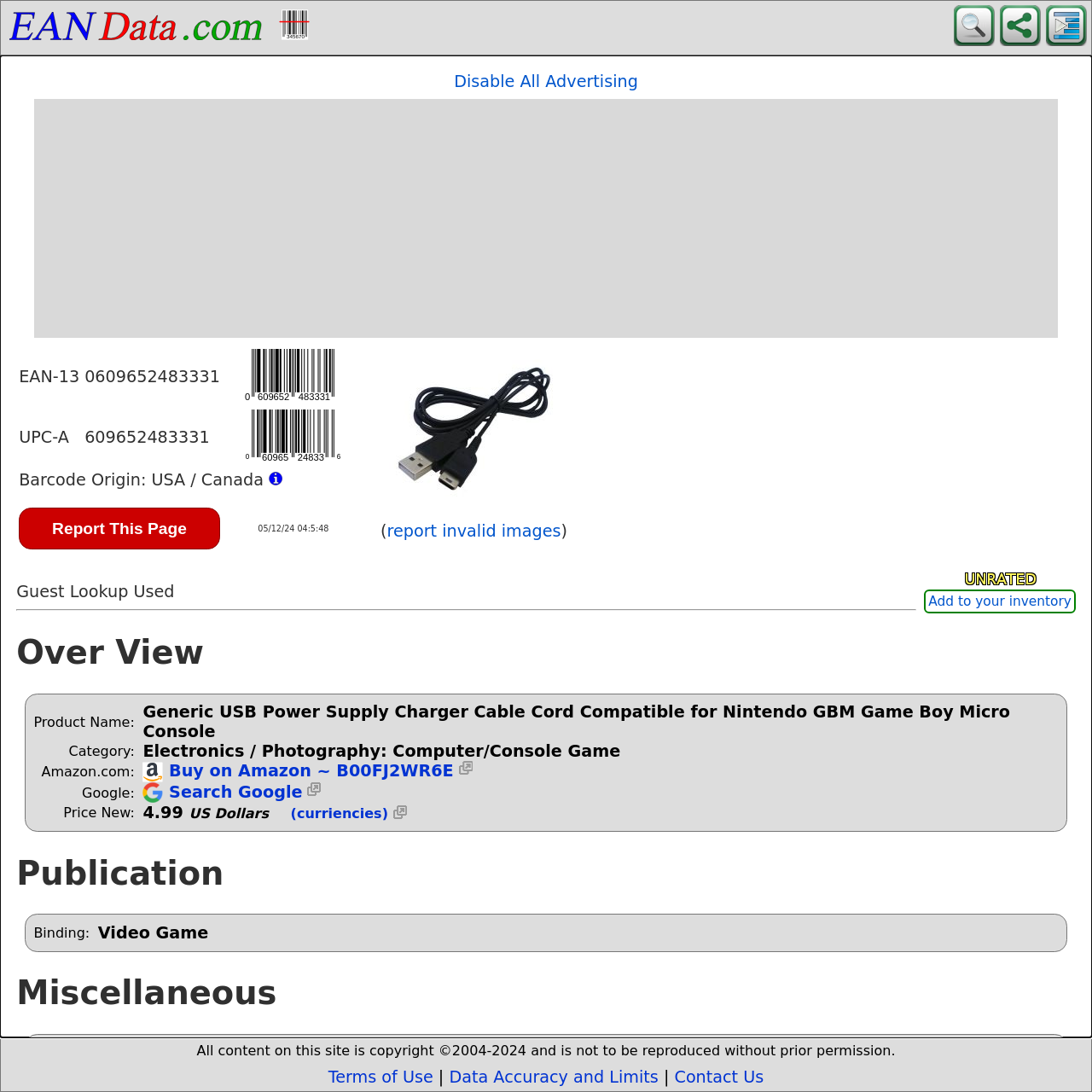What is the rating of the product?
Carefully analyze the image and provide a thorough answer to the question.

I found the rating of the product by looking at the text content of the webpage, specifically in the section where the product information is displayed. The rating is mentioned as 'half a star from 0 user'.